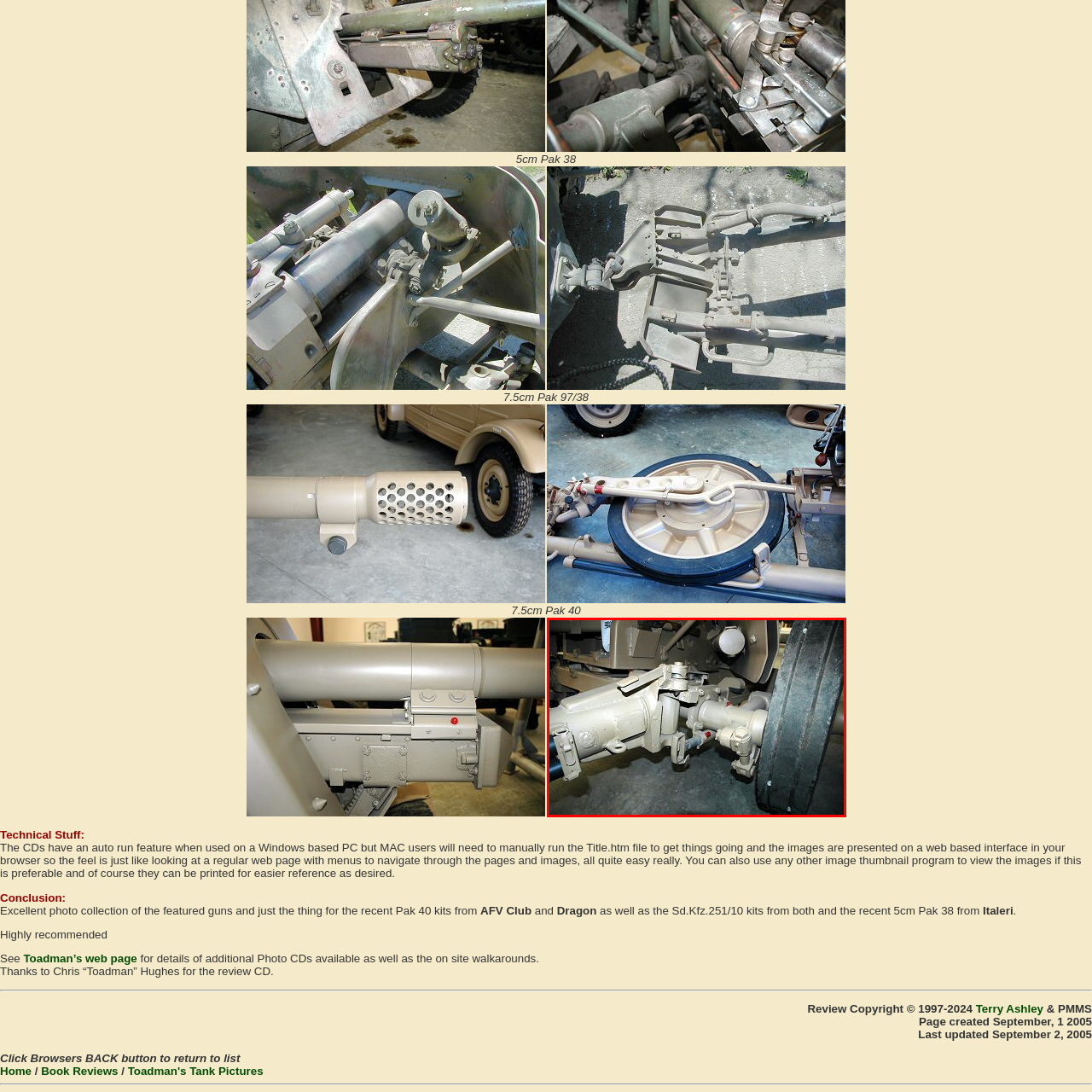What is the historical context of the artillery piece?
Focus on the image bounded by the red box and reply with a one-word or phrase answer.

World War II